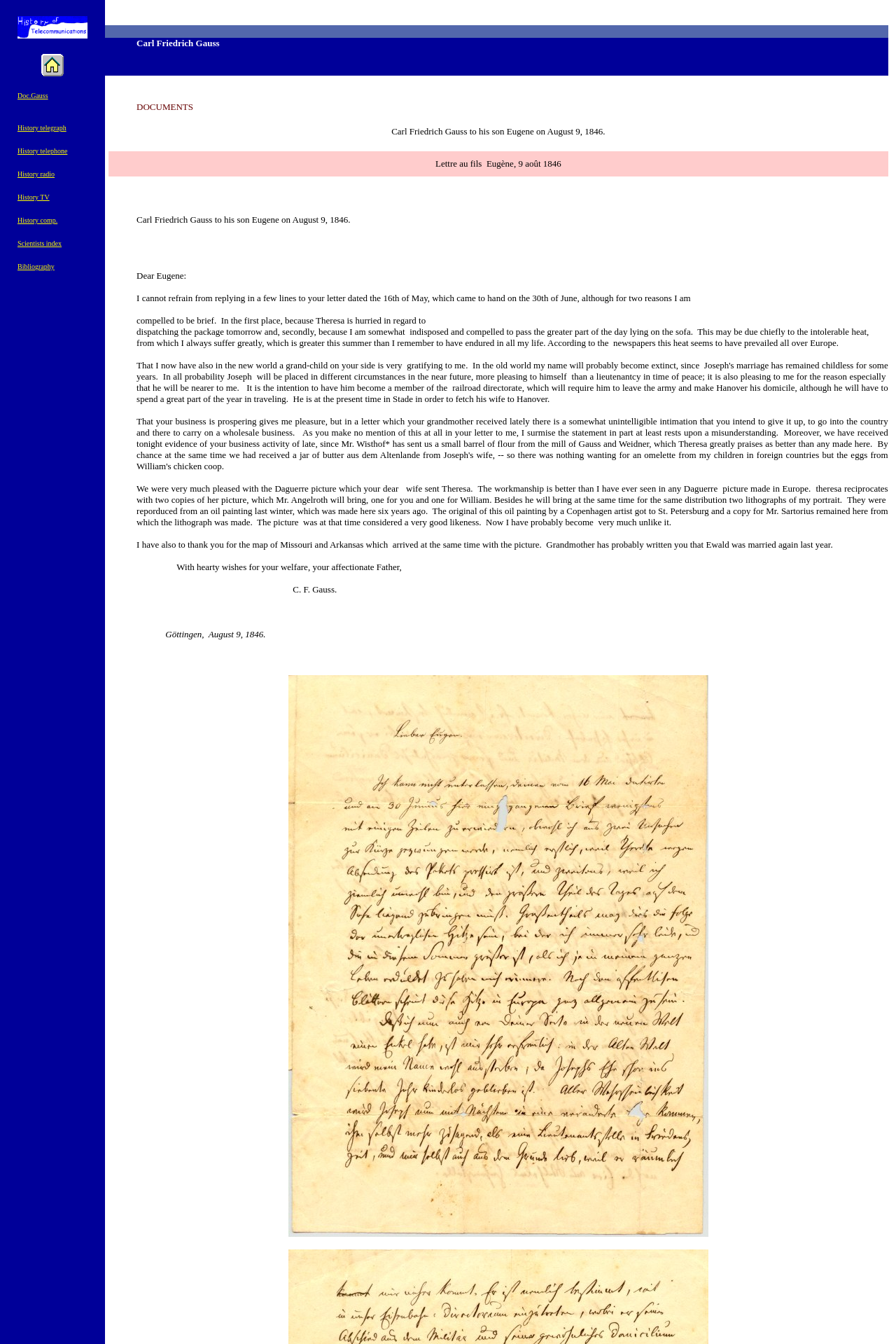What is the purpose of the table?
With the help of the image, please provide a detailed response to the question.

The answer can be inferred from the structure of the table, which contains links to various documents. The table appears to be a way to organize and provide access to these related documents.